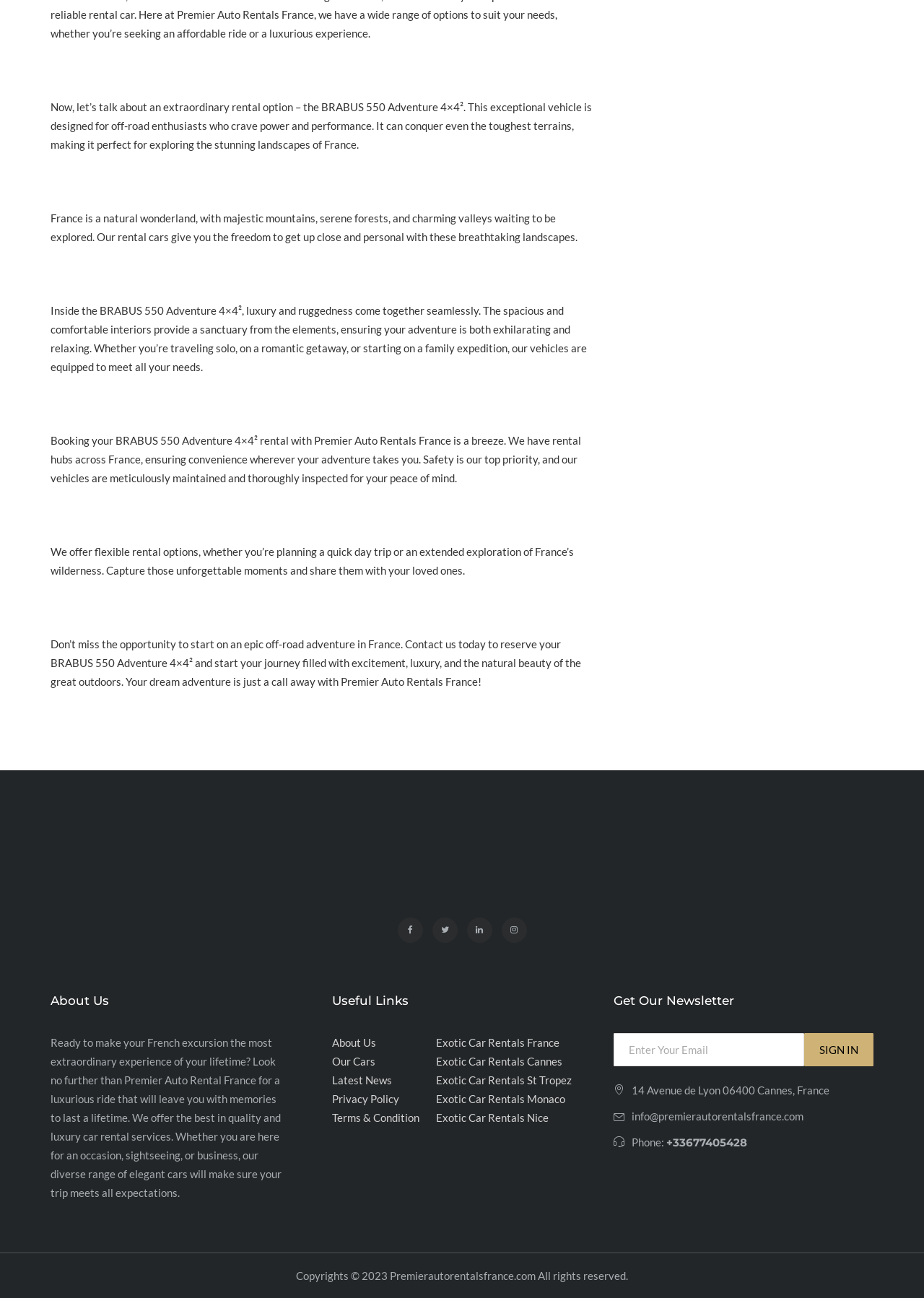For the given element description Exotic Car Rentals St Tropez, determine the bounding box coordinates of the UI element. The coordinates should follow the format (top-left x, top-left y, bottom-right x, bottom-right y) and be within the range of 0 to 1.

[0.472, 0.827, 0.619, 0.837]